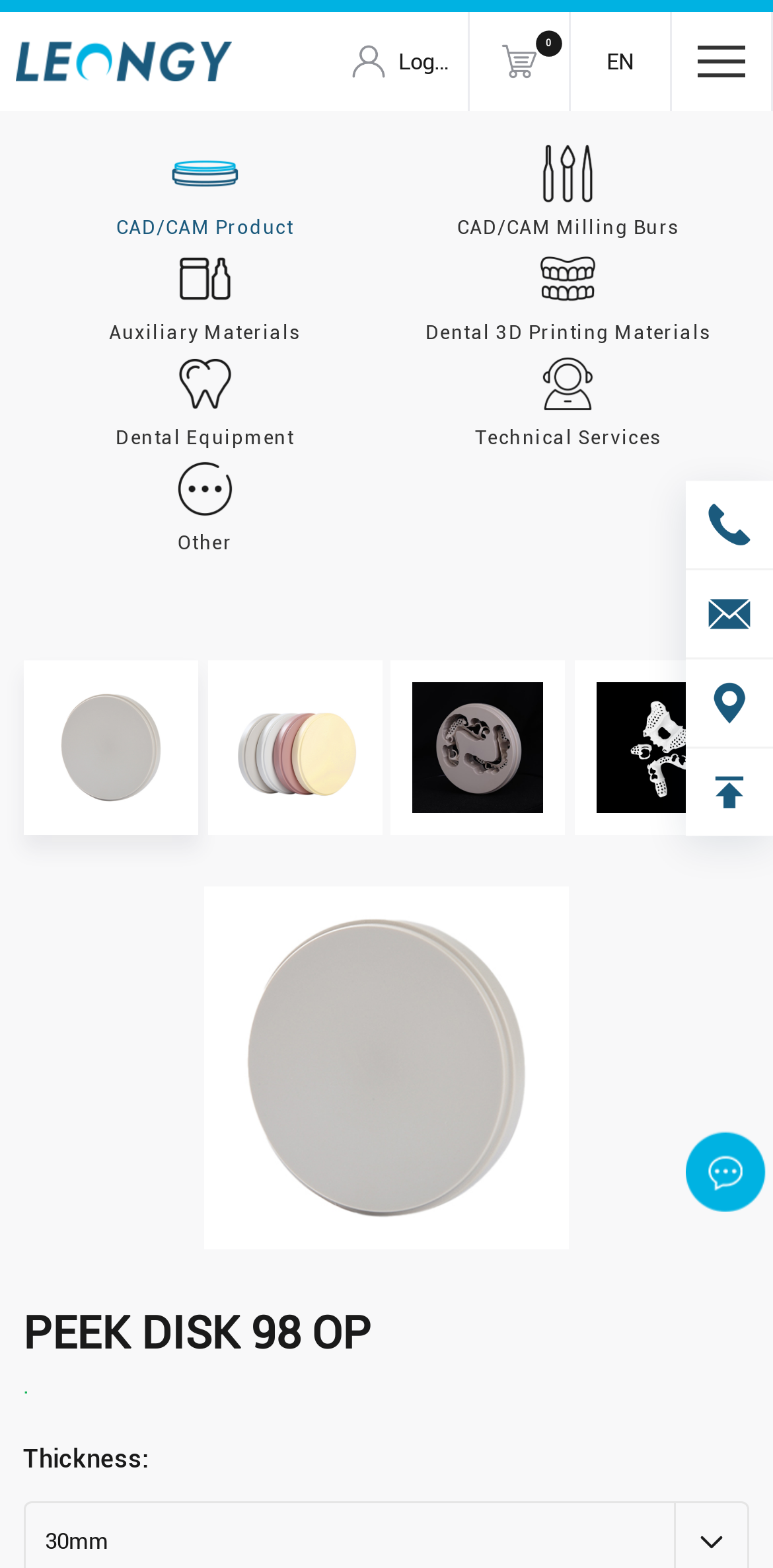Carefully examine the image and provide an in-depth answer to the question: What is the thickness of the PEEK DISK 98 OP?

The webpage lists the product 'PEEK DISK 98 OP' and mentions 'Thickness:' but does not provide a specific value for the thickness, so it is not possible to determine the thickness from the webpage.